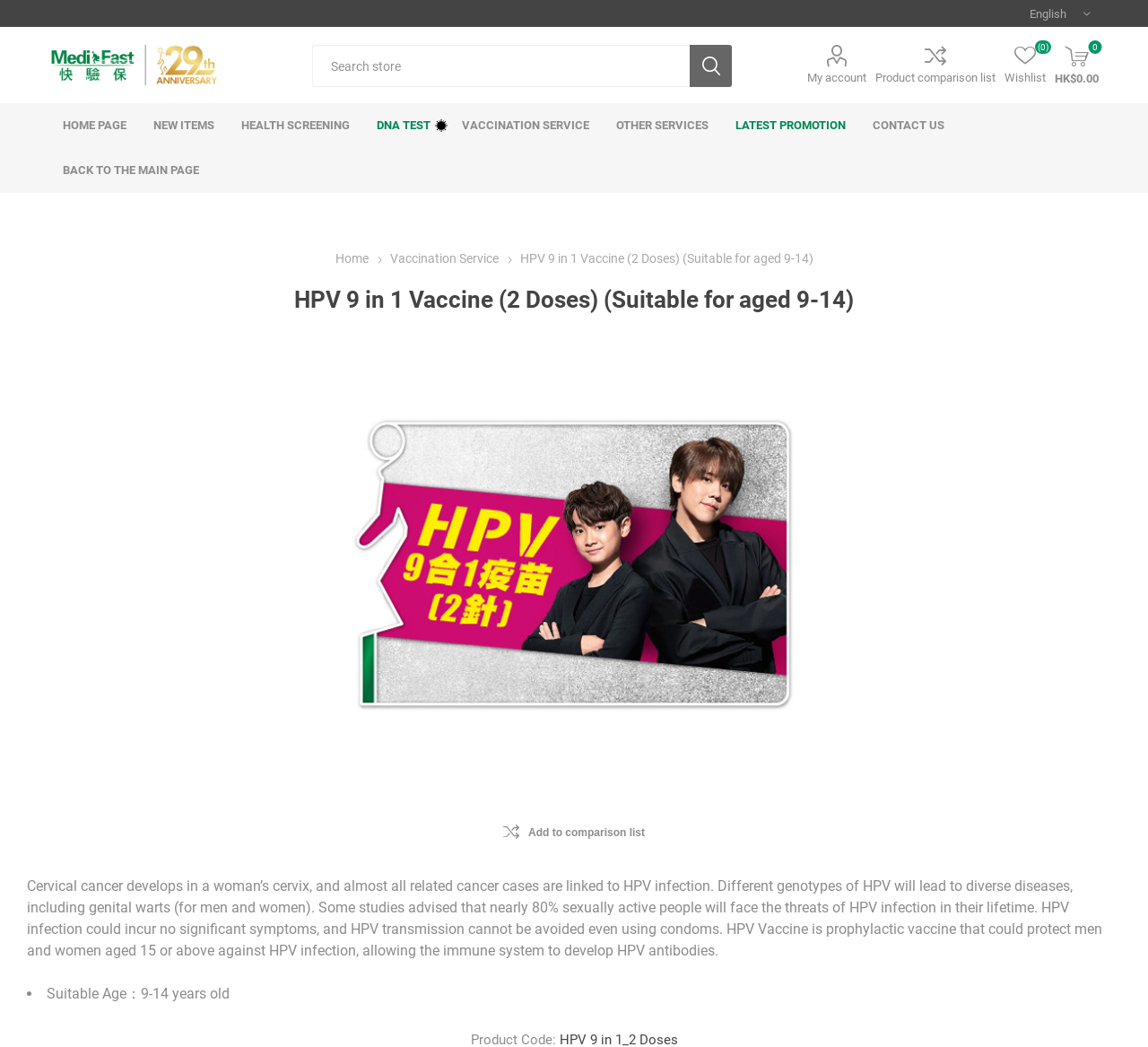Show the bounding box coordinates of the element that should be clicked to complete the task: "Go to home page".

[0.292, 0.24, 0.323, 0.254]